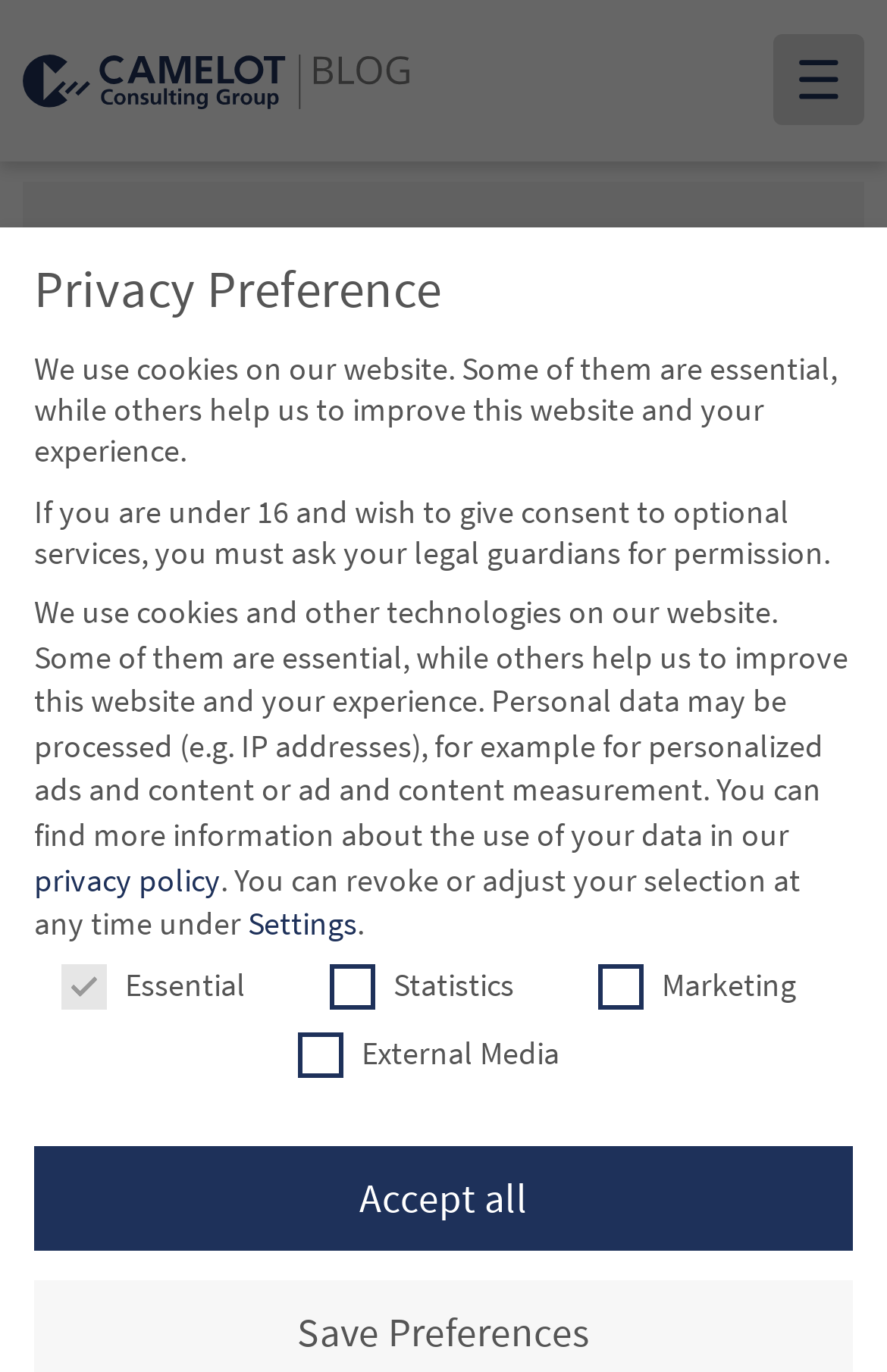Provide your answer to the question using just one word or phrase: What is the purpose of the checkboxes?

To select privacy preferences